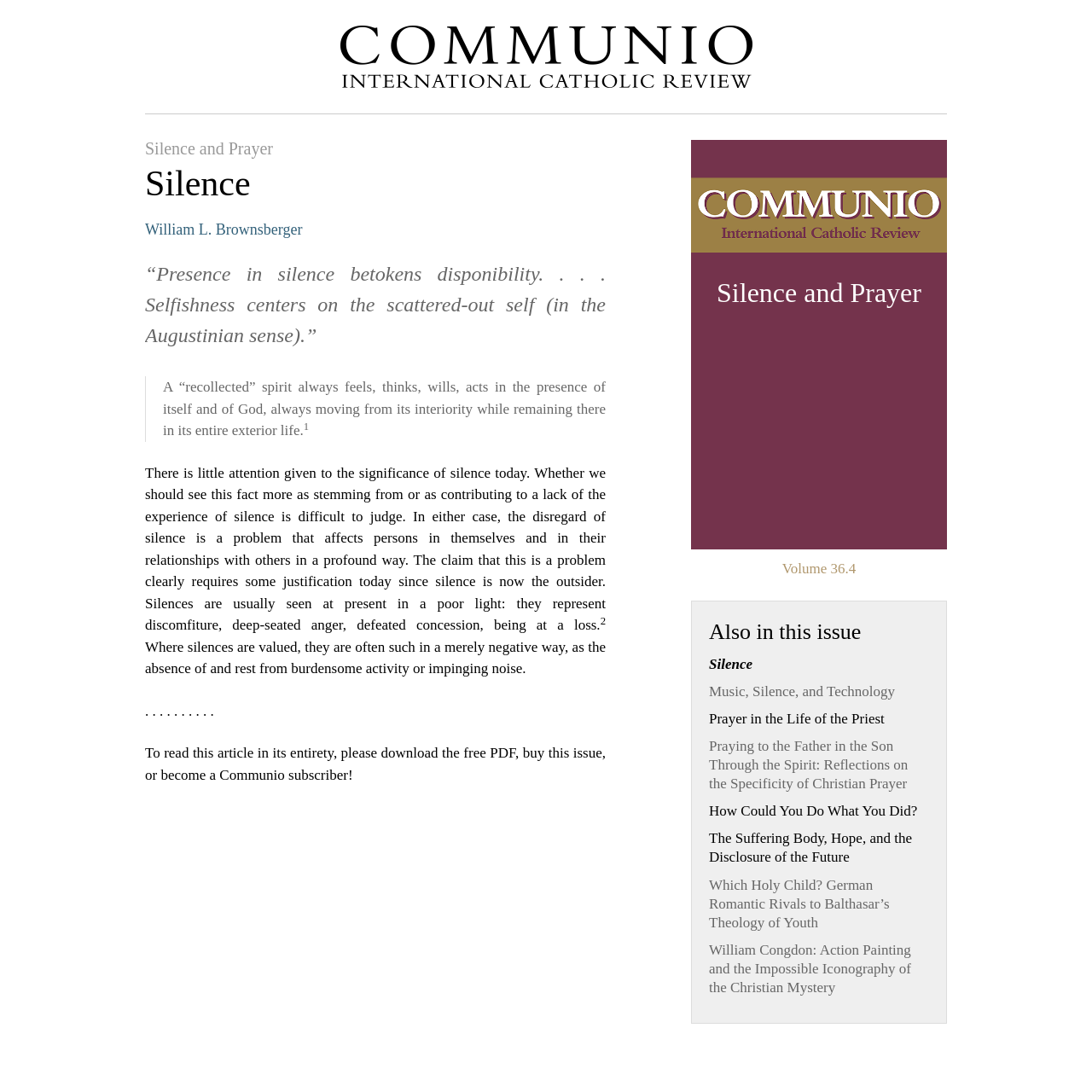How can I access the full article?
Using the image, respond with a single word or phrase.

Download the free PDF or buy this issue